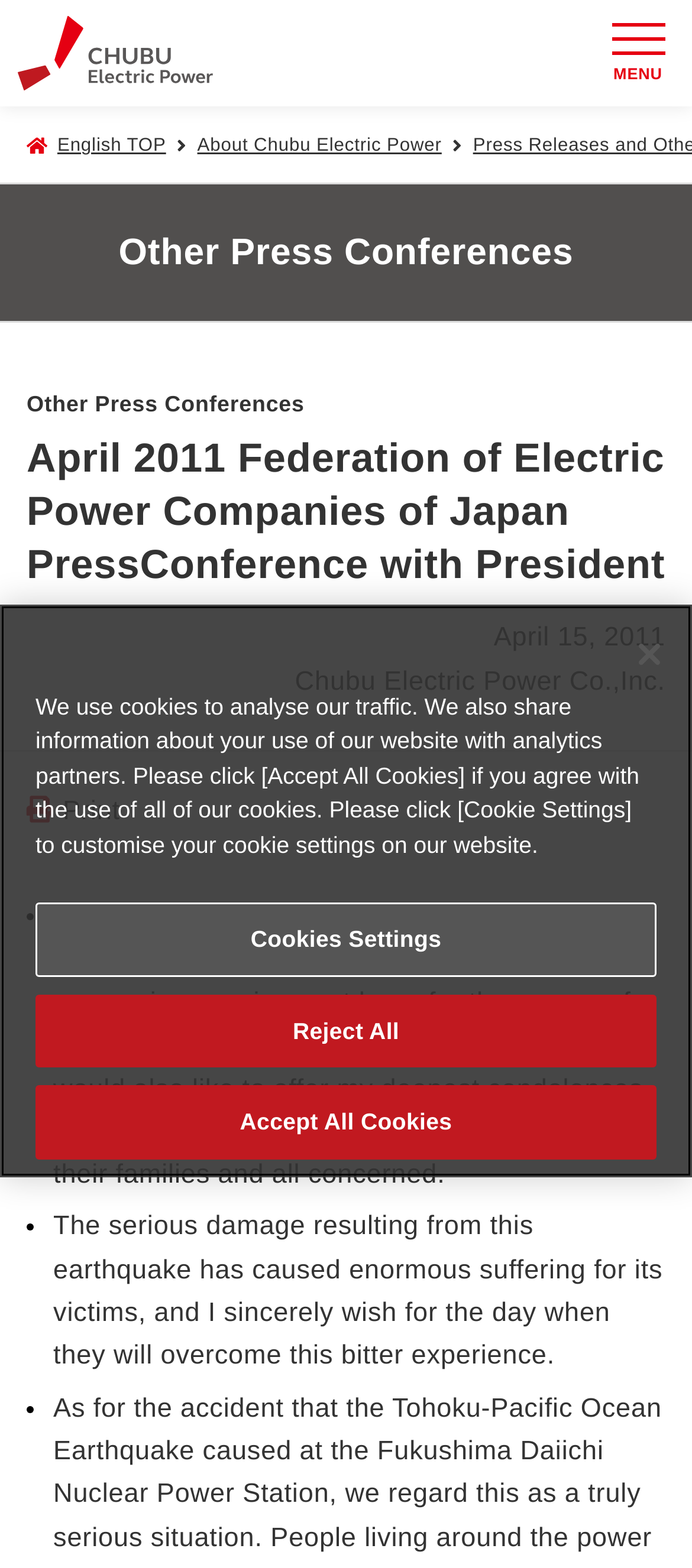Please find the bounding box coordinates of the element's region to be clicked to carry out this instruction: "Print the page".

[0.038, 0.503, 0.173, 0.532]